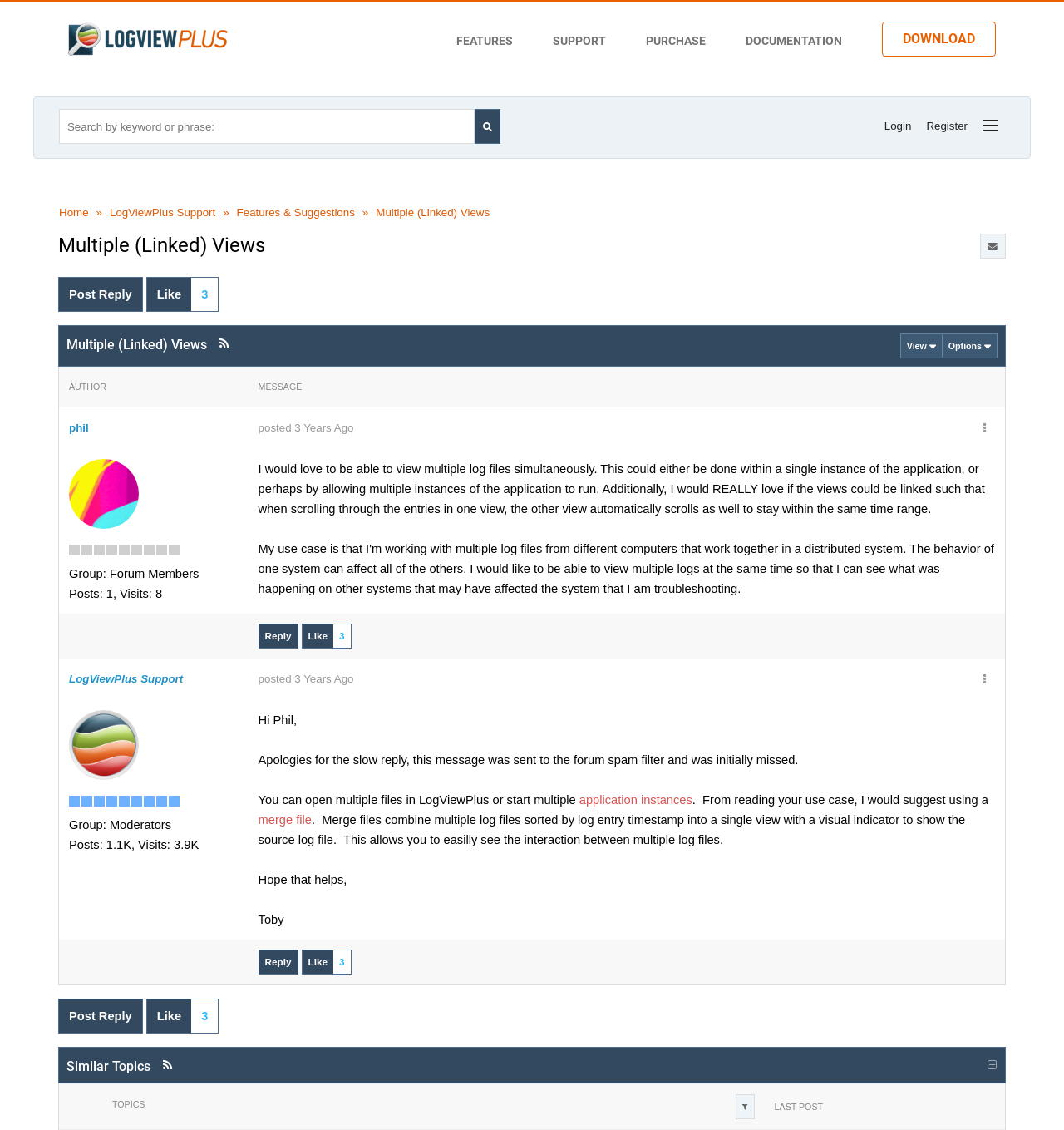Give the bounding box coordinates for the element described as: "College and university presidents' compensation".

None